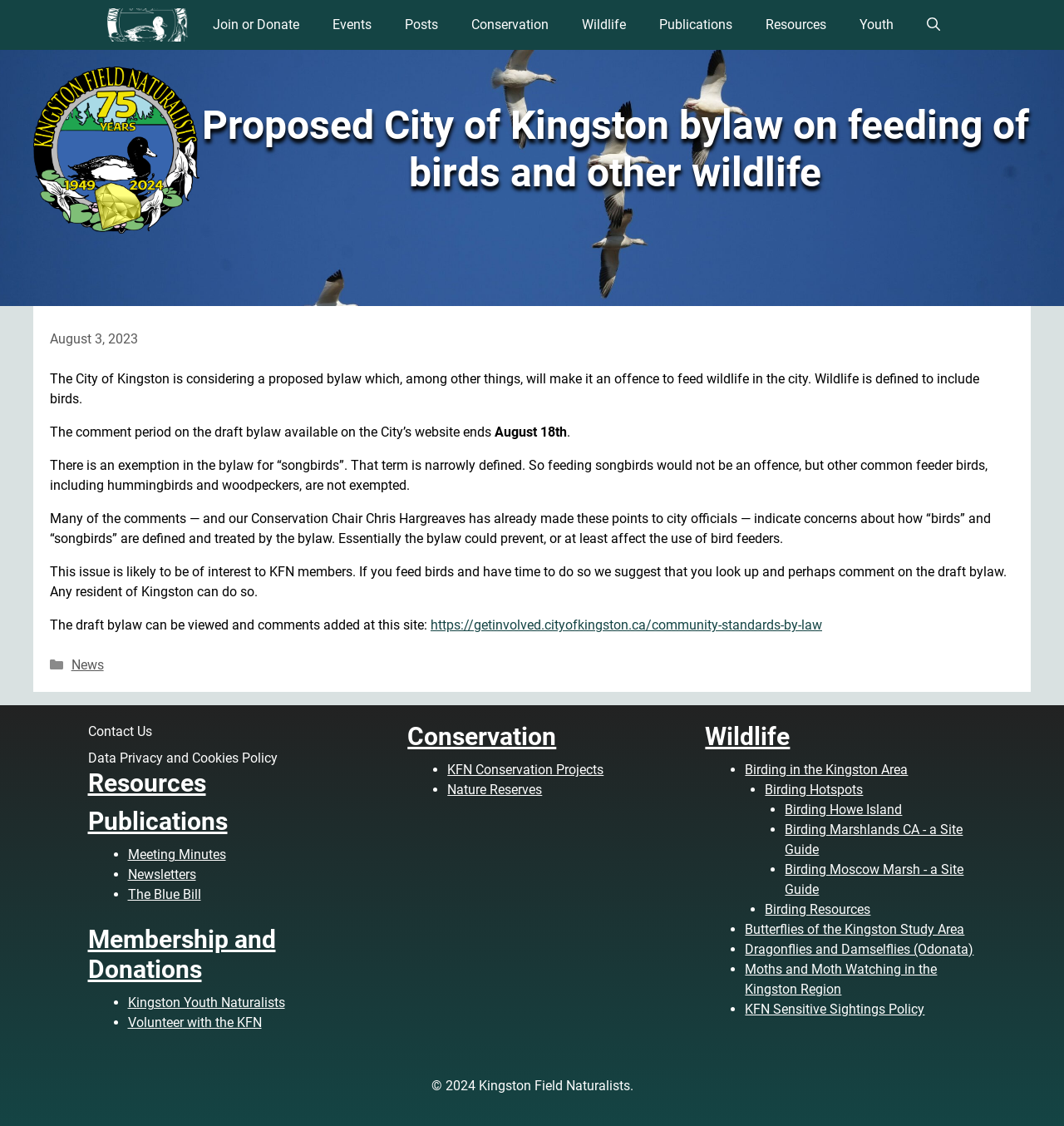Determine the bounding box coordinates of the region to click in order to accomplish the following instruction: "Explore the 'Wildlife' section". Provide the coordinates as four float numbers between 0 and 1, specifically [left, top, right, bottom].

[0.663, 0.641, 0.918, 0.668]